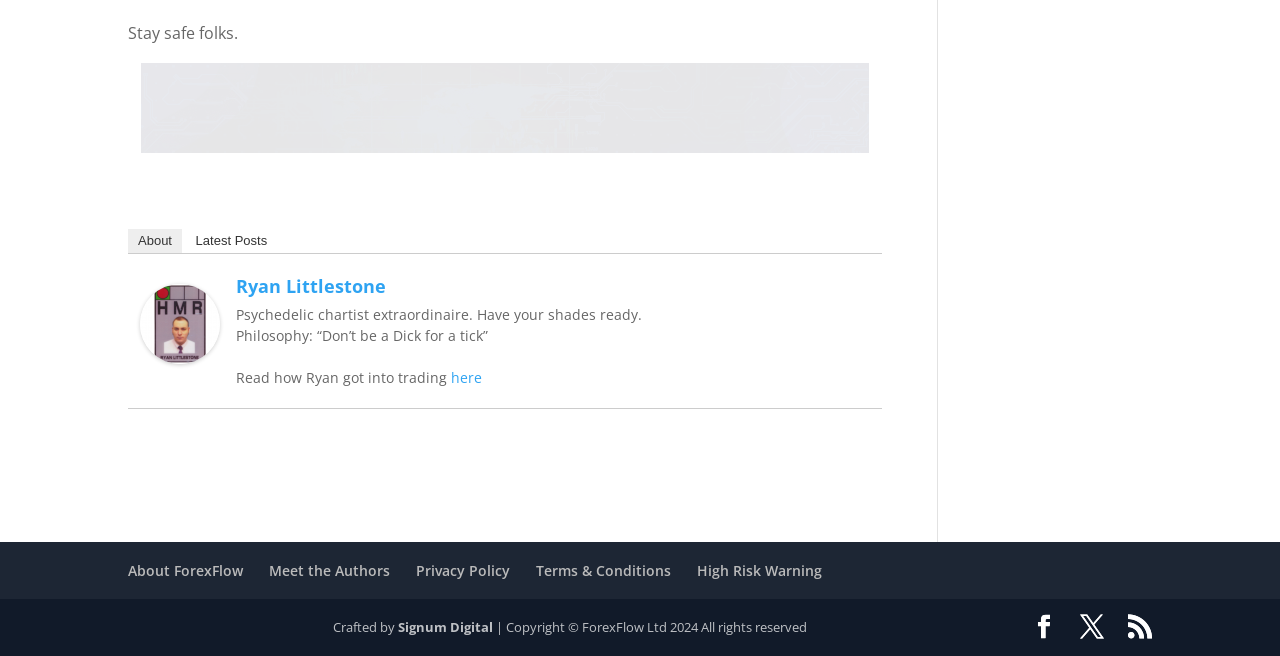Given the following UI element description: "Facebook", find the bounding box coordinates in the webpage screenshot.

[0.806, 0.936, 0.825, 0.977]